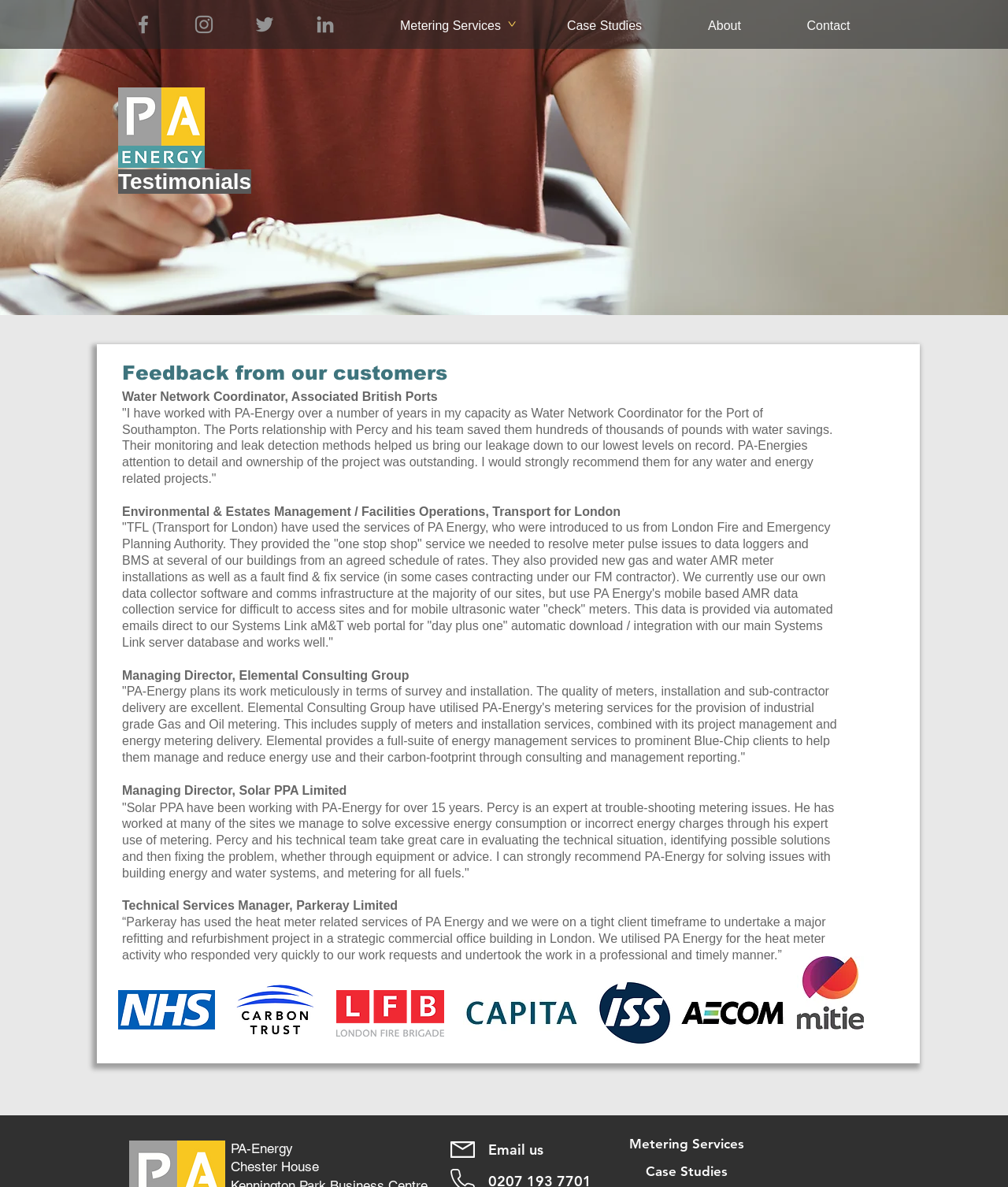What is the name of the building mentioned at the bottom of the webpage?
Please look at the screenshot and answer in one word or a short phrase.

Chester House